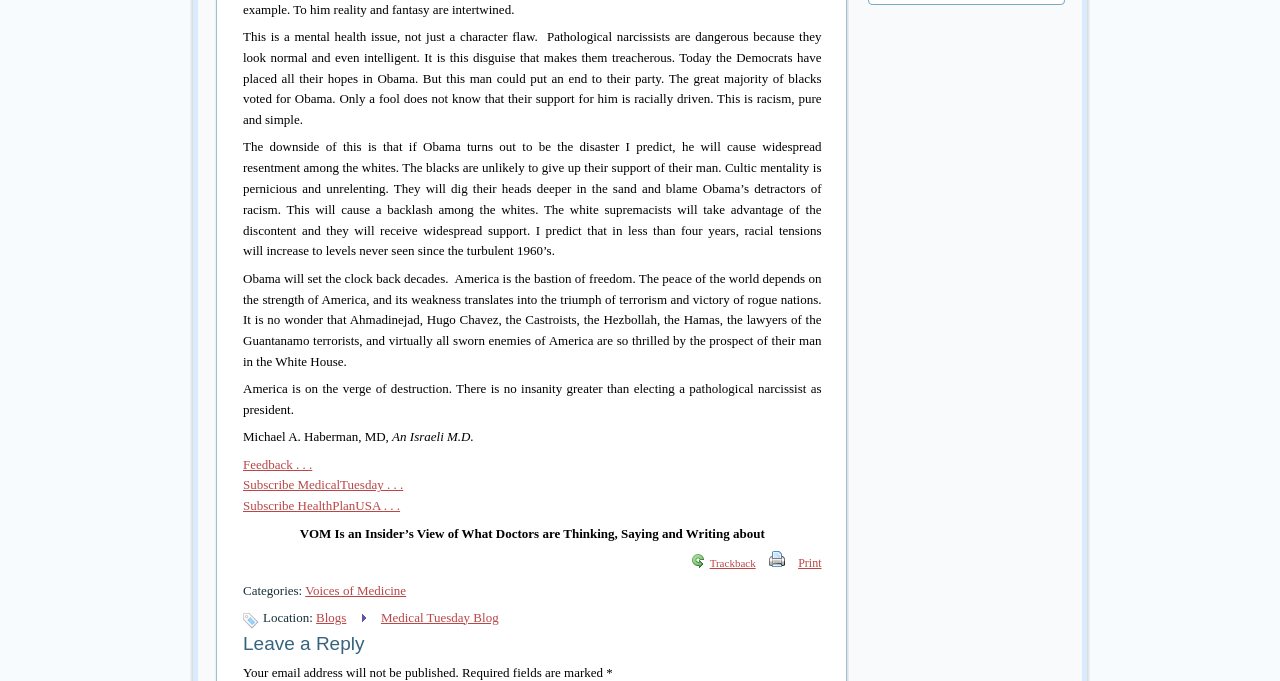Please answer the following question as detailed as possible based on the image: 
What can you do with the 'Feedback...' link?

I assumed that the 'Feedback...' link allows users to provide feedback or comments about the article or the website, based on its placement and context.